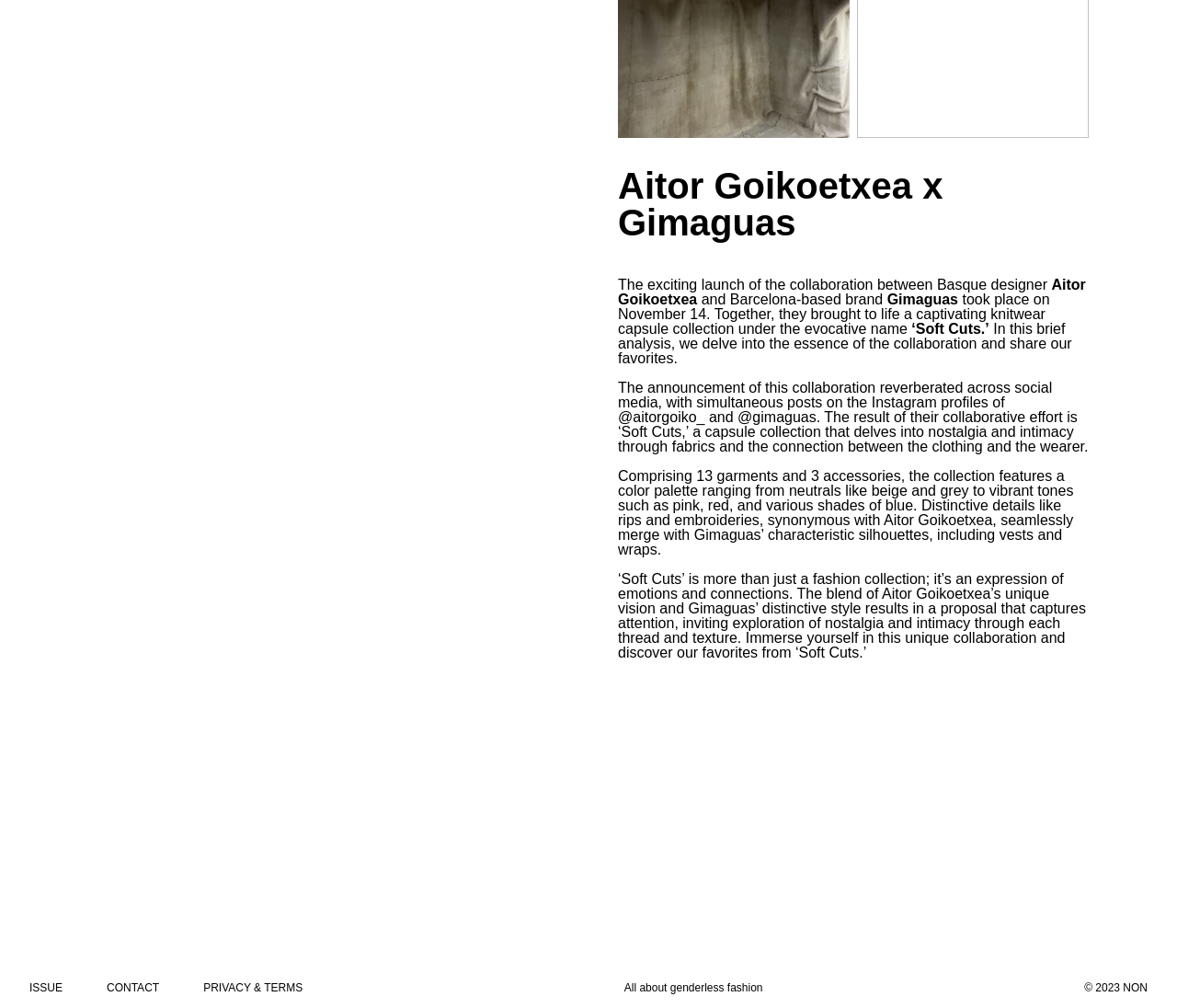What is the name of the fashion concept mentioned on the webpage?
Please provide an in-depth and detailed response to the question.

The name of the fashion concept mentioned on the webpage is 'genderless fashion', which is stated in the text at the bottom of the webpage. This concept is mentioned as a tagline or a description of the webpage's content.